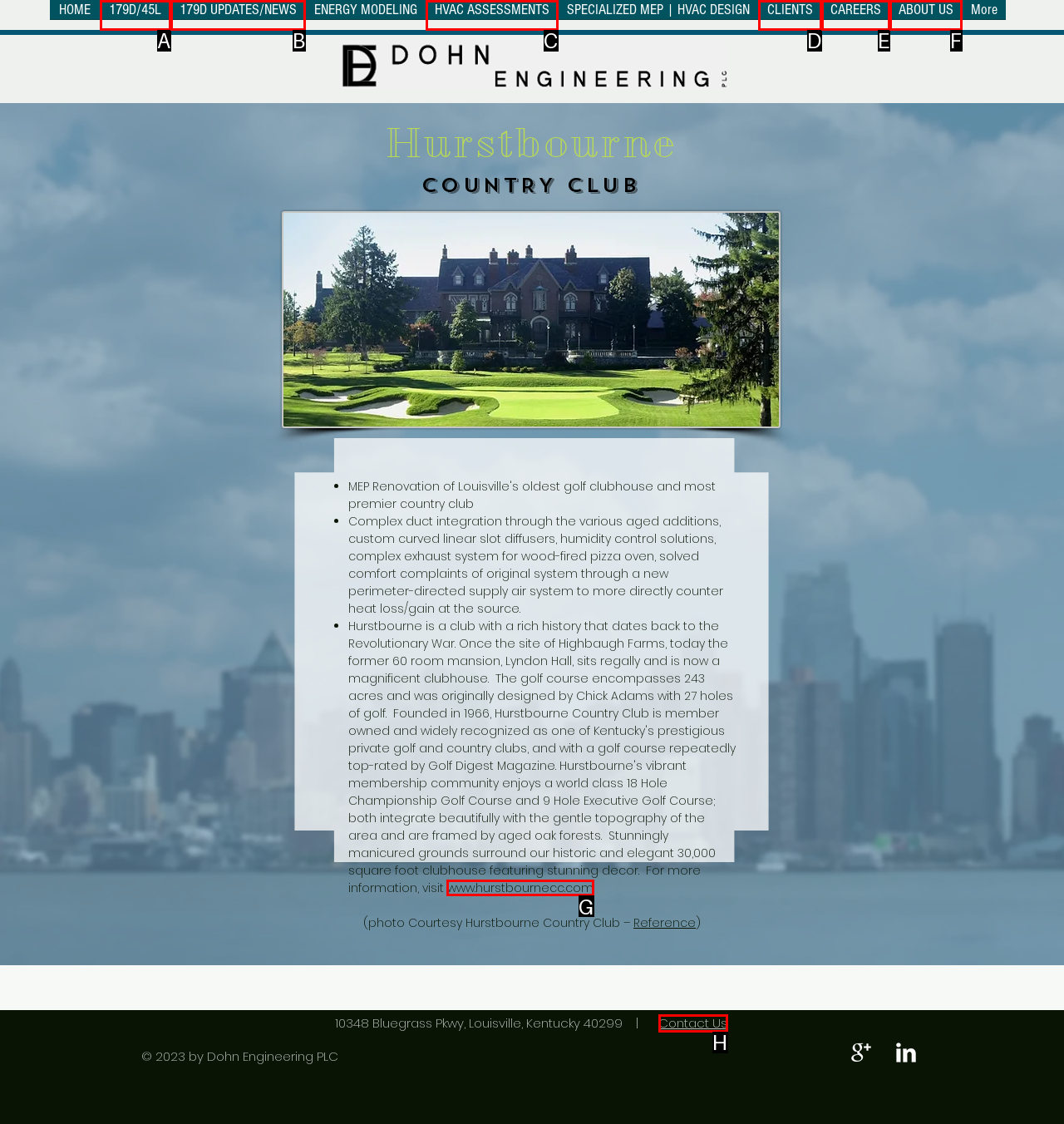Indicate the letter of the UI element that should be clicked to accomplish the task: Visit the website www.hurstbournecc.com. Answer with the letter only.

G